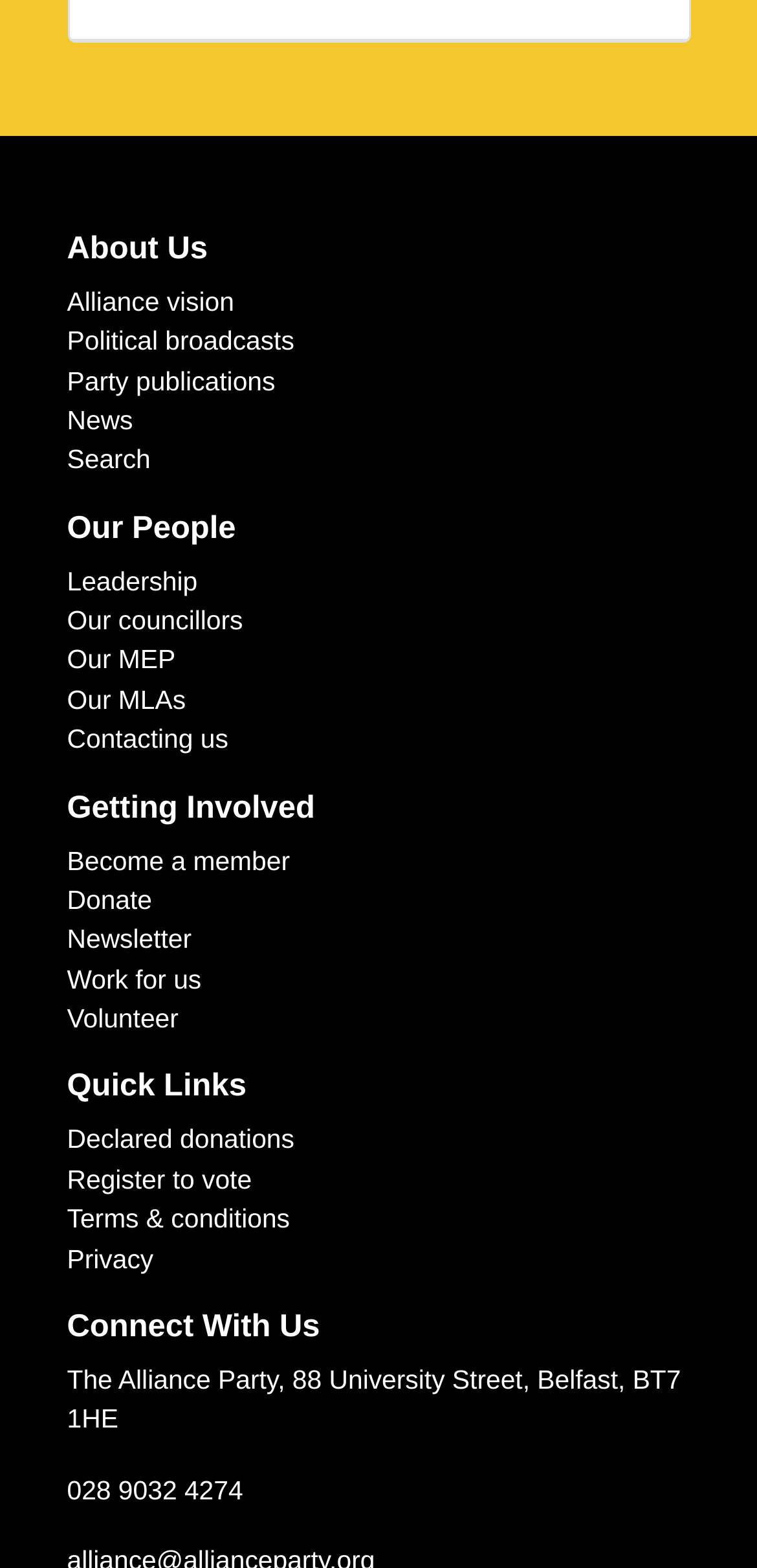Please specify the bounding box coordinates of the clickable section necessary to execute the following command: "View Alliance vision".

[0.088, 0.183, 0.309, 0.202]